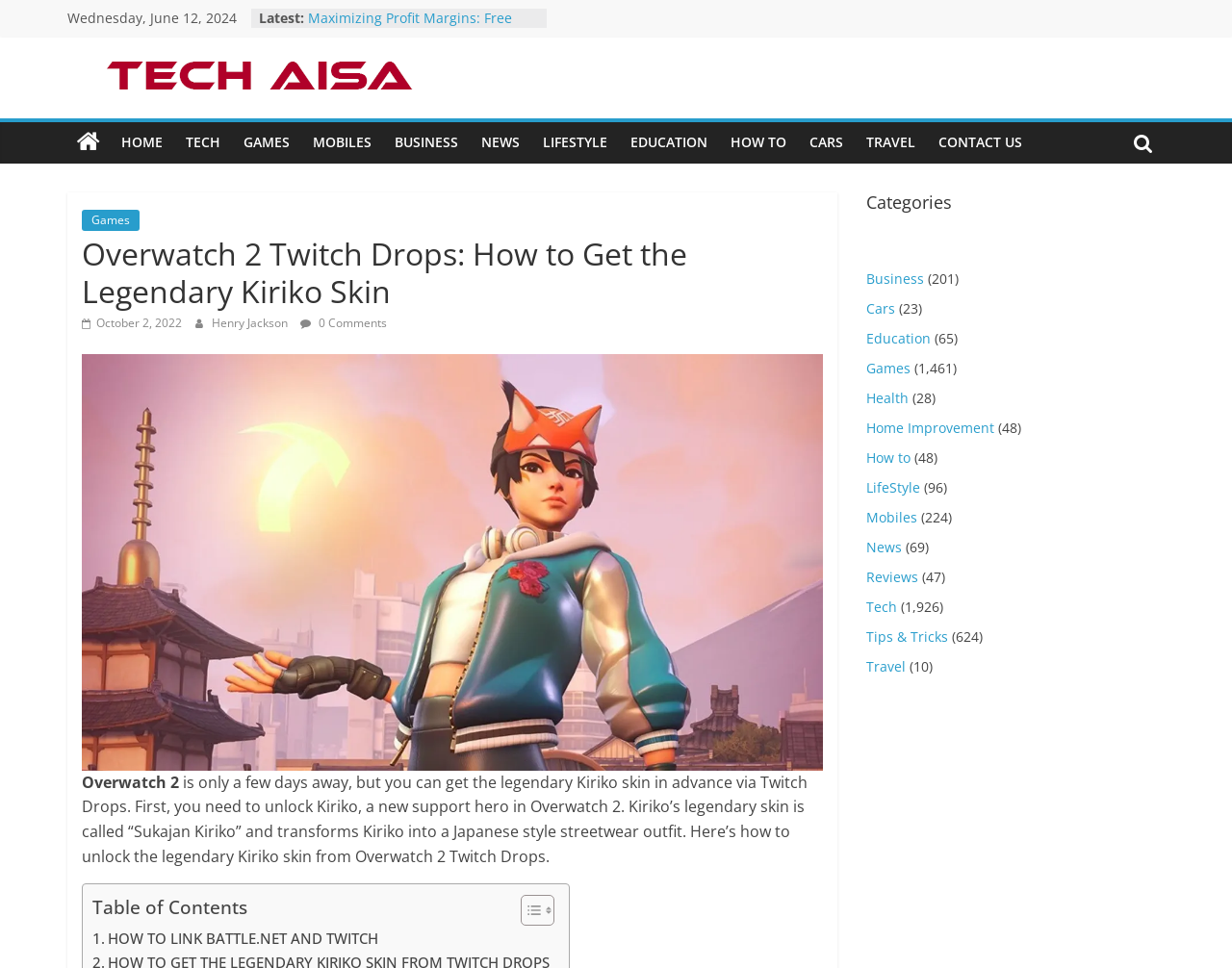Predict the bounding box coordinates of the area that should be clicked to accomplish the following instruction: "Click on the 'HOME' link". The bounding box coordinates should consist of four float numbers between 0 and 1, i.e., [left, top, right, bottom].

[0.089, 0.127, 0.141, 0.169]